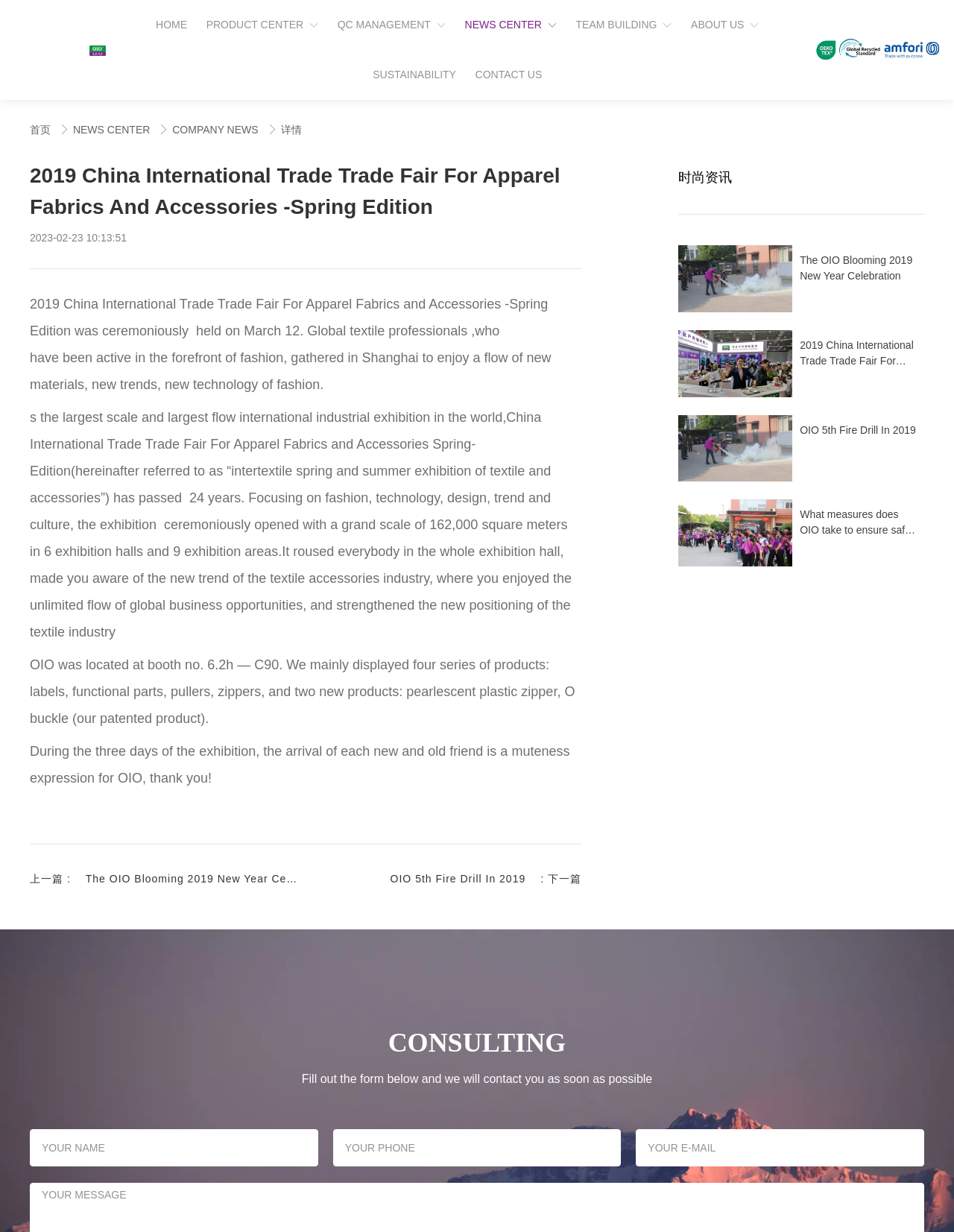Bounding box coordinates are specified in the format (top-left x, top-left y, bottom-right x, bottom-right y). All values are floating point numbers bounded between 0 and 1. Please provide the bounding box coordinate of the region this sentence describes: WHAT’S ON

None